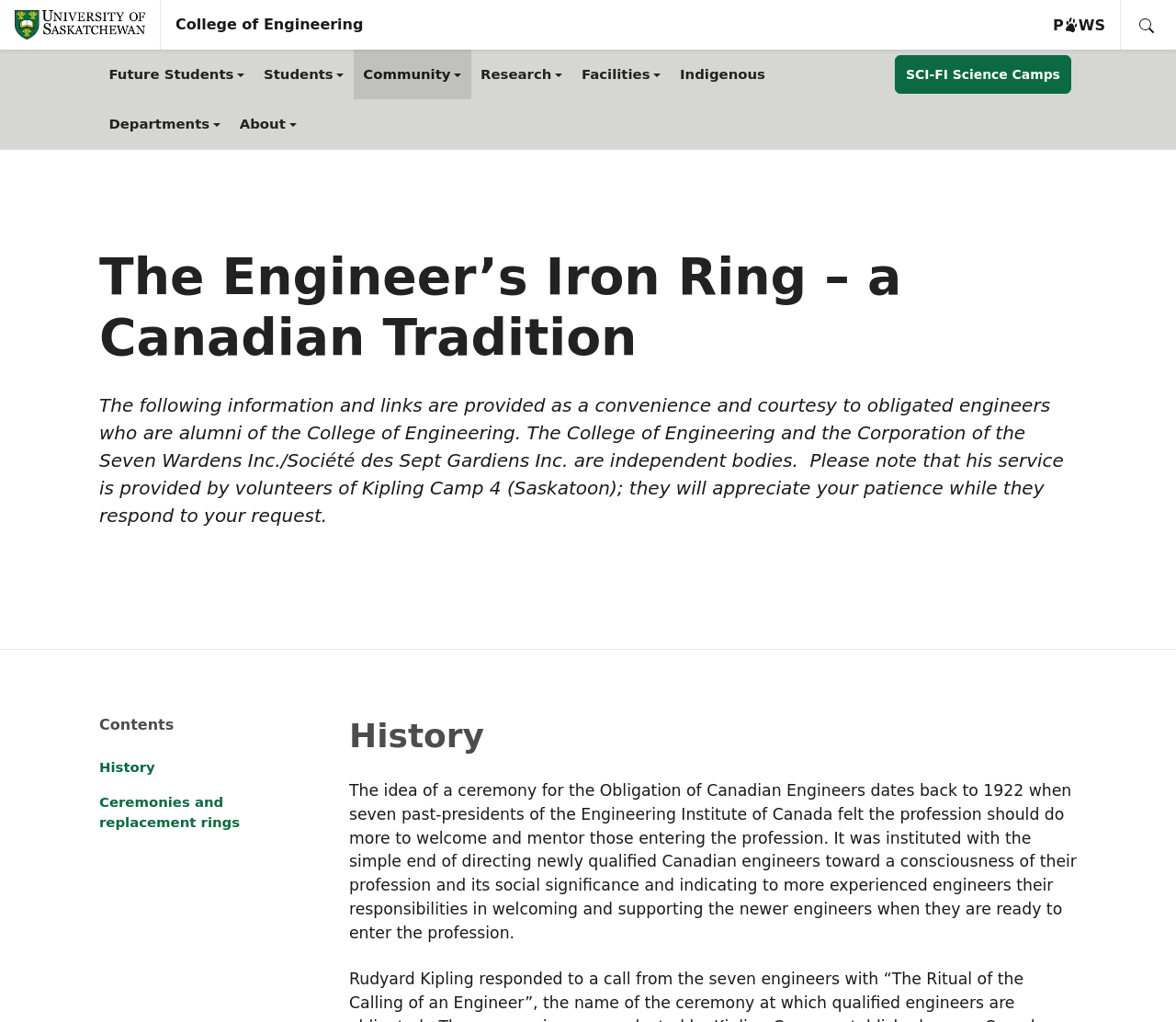Determine the bounding box for the HTML element described here: "Ceremonies and replacement rings". The coordinates should be given as [left, top, right, bottom] with each number being a float between 0 and 1.

[0.084, 0.768, 0.278, 0.822]